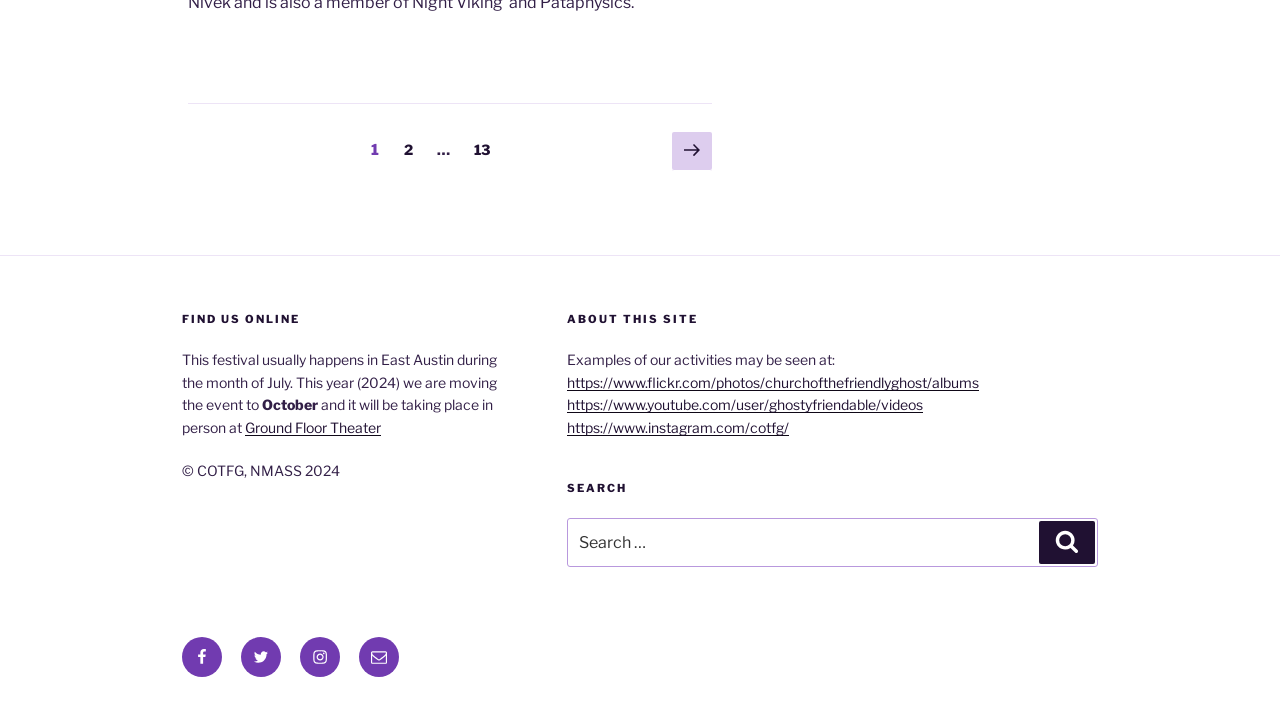Please find the bounding box coordinates of the element that must be clicked to perform the given instruction: "Find us on Instagram". The coordinates should be four float numbers from 0 to 1, i.e., [left, top, right, bottom].

[0.234, 0.902, 0.266, 0.959]